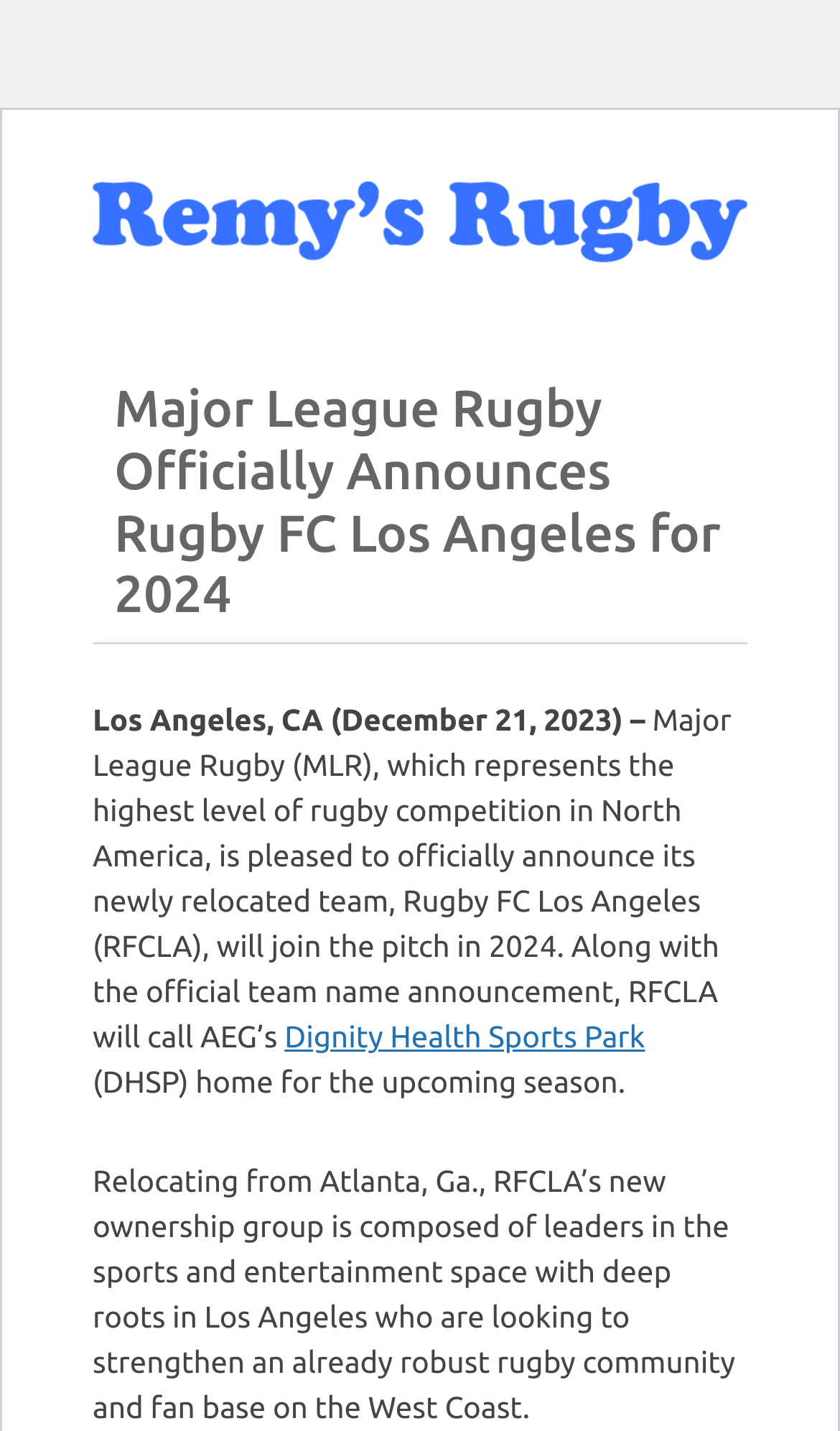What is the name of the website?
Please provide a single word or phrase answer based on the image.

Remy's Rugby